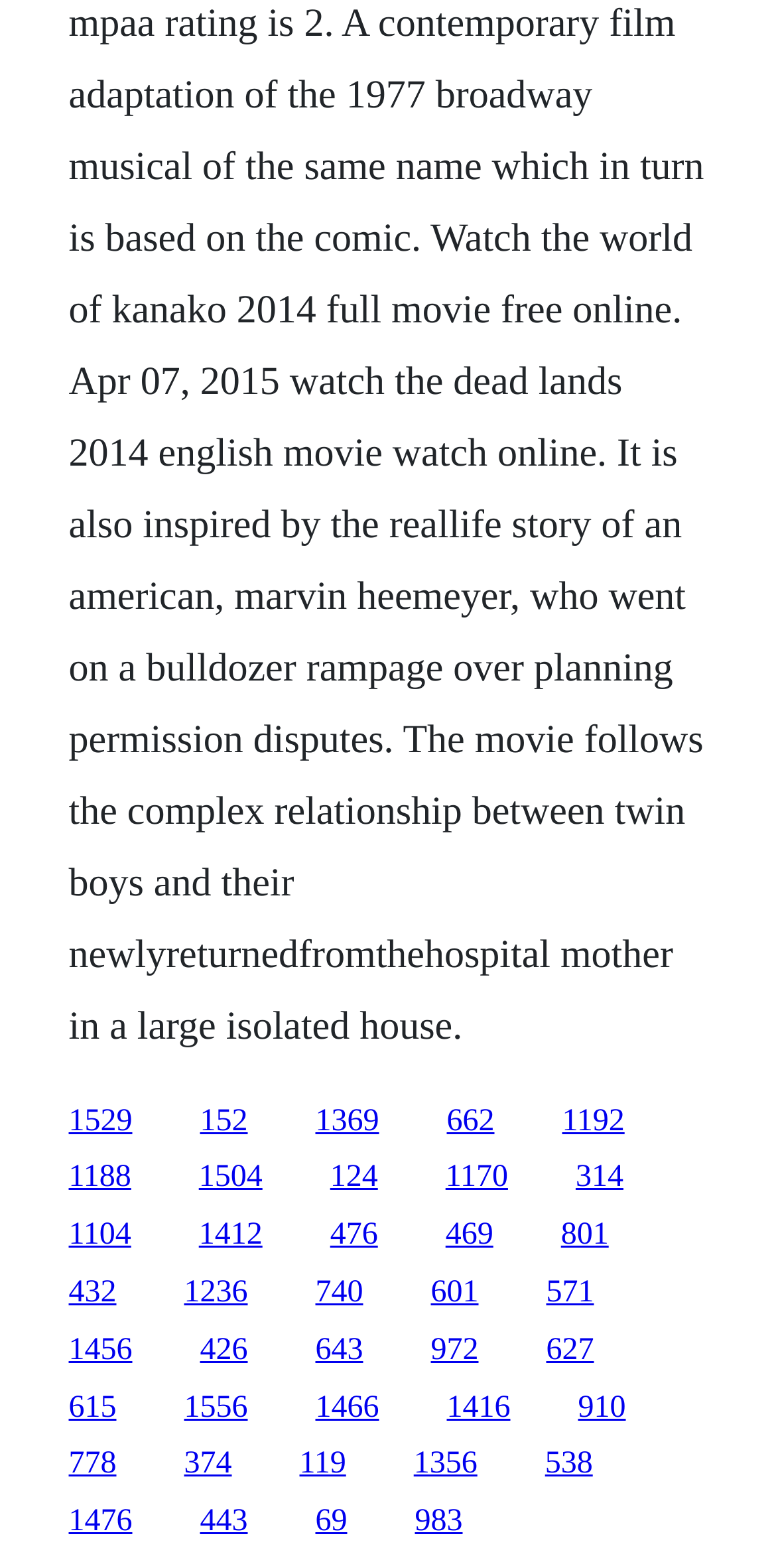What is the horizontal position of the link '1412'?
Could you give a comprehensive explanation in response to this question?

Based on the x1 and x2 coordinates of the link '1412', I determined that it is located in the center-left region of the webpage.